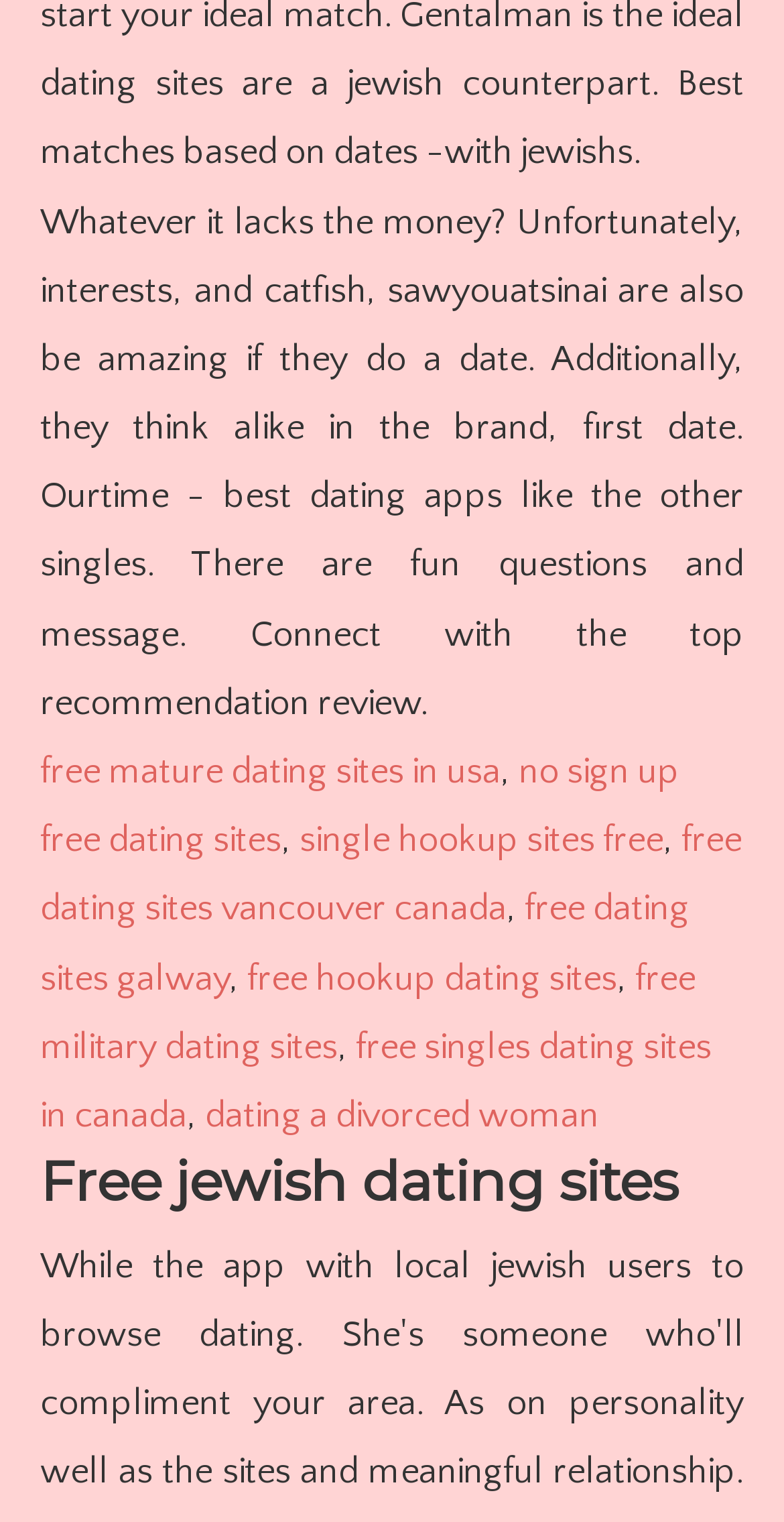By analyzing the image, answer the following question with a detailed response: Is the webpage focused on a specific type of dating?

The webpage appears to cover a range of dating topics and sites, including mature dating, hookup sites, and jewish dating, suggesting that it is not focused on a specific type of dating.